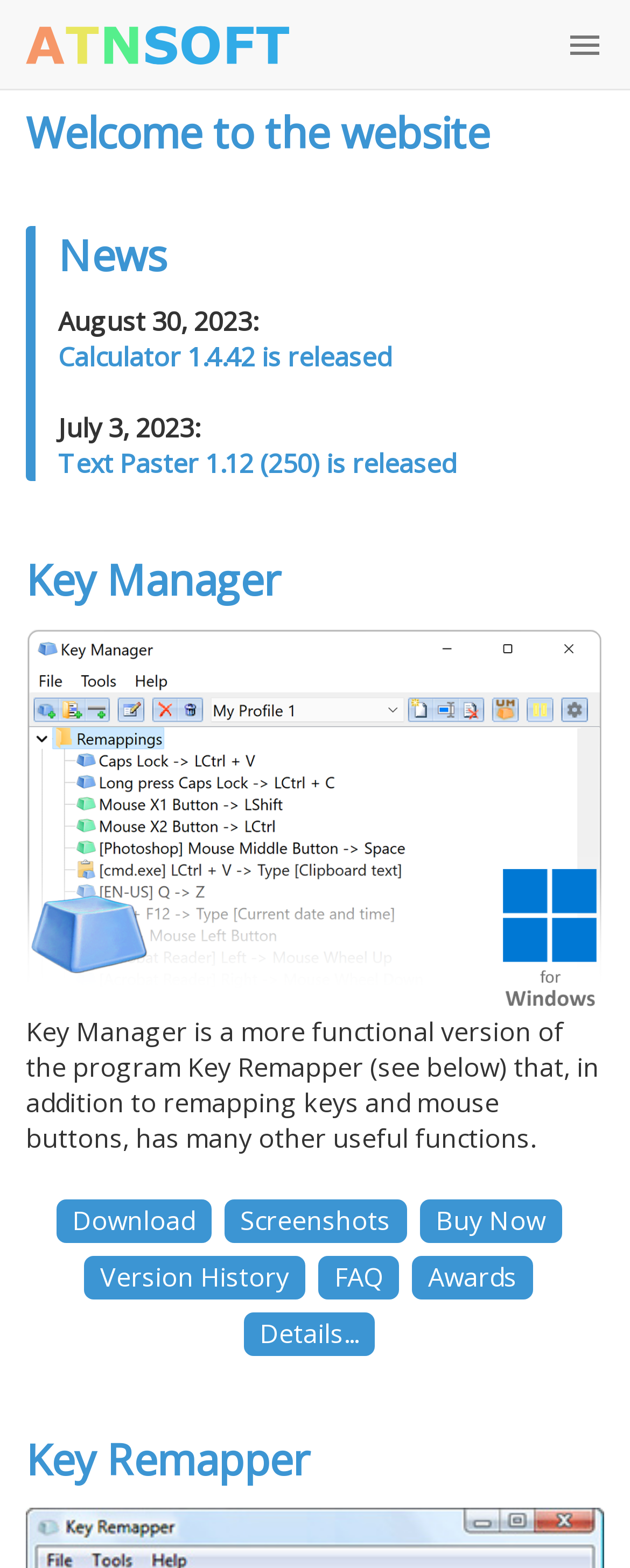Determine the bounding box coordinates of the clickable region to execute the instruction: "Check the FAQ of Key Manager". The coordinates should be four float numbers between 0 and 1, denoted as [left, top, right, bottom].

[0.505, 0.801, 0.633, 0.828]